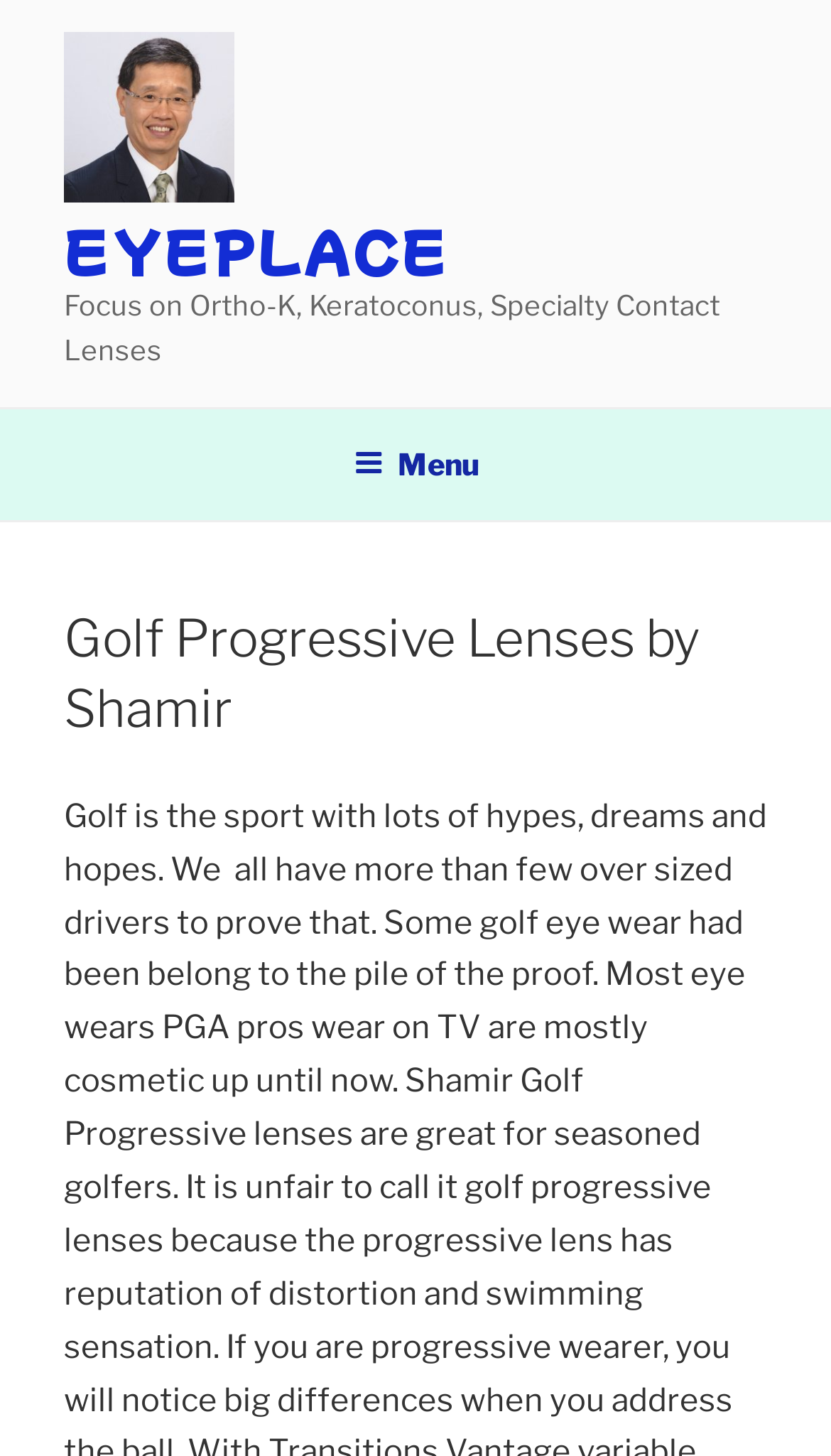Could you please study the image and provide a detailed answer to the question:
What is the name of the company?

The name of the company can be found in the top-left corner of the webpage, where it is written as 'EyePlace' in both text and image forms.